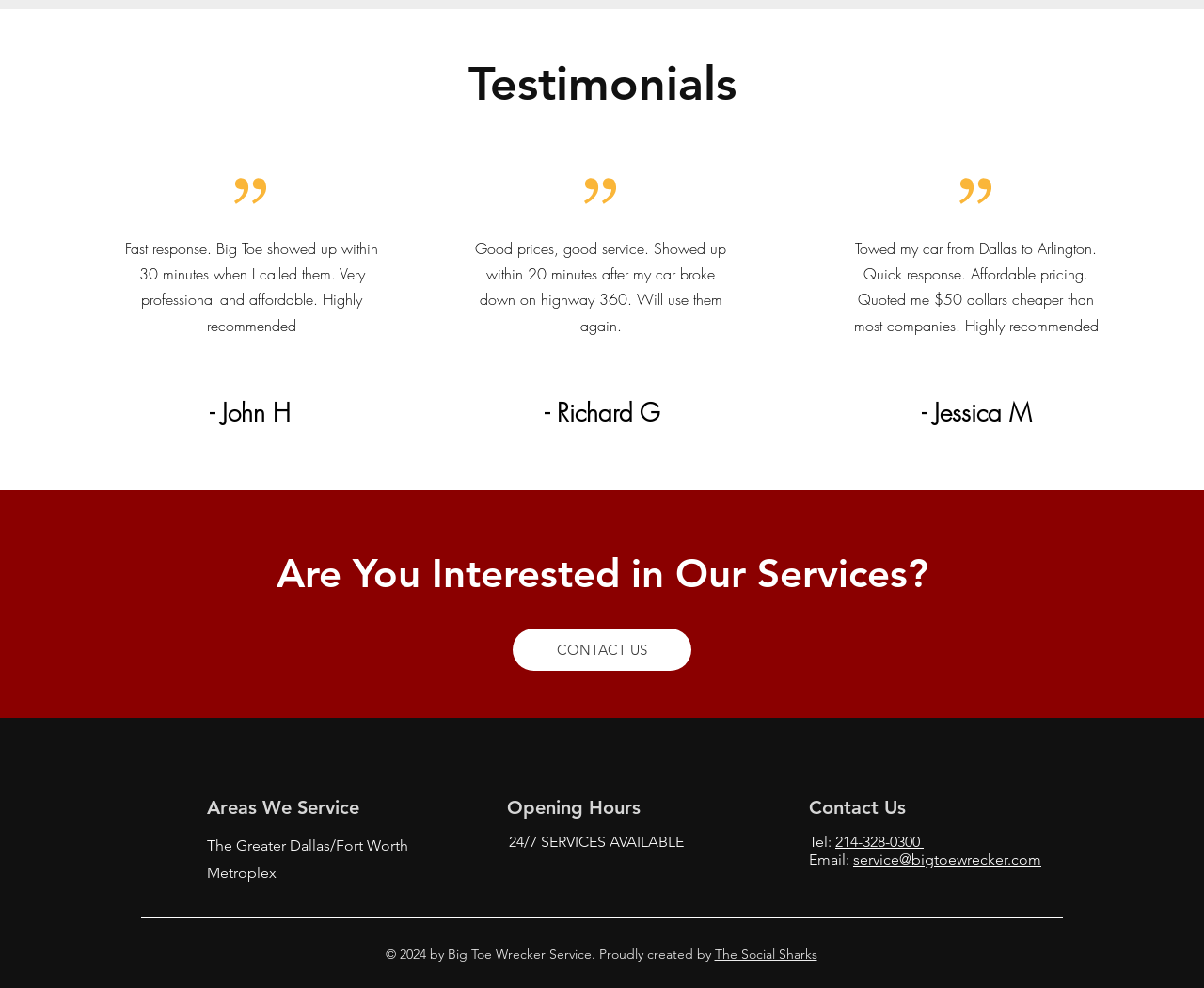Find the bounding box coordinates of the element you need to click on to perform this action: 'Read testimonials'. The coordinates should be represented by four float values between 0 and 1, in the format [left, top, right, bottom].

[0.239, 0.056, 0.761, 0.113]